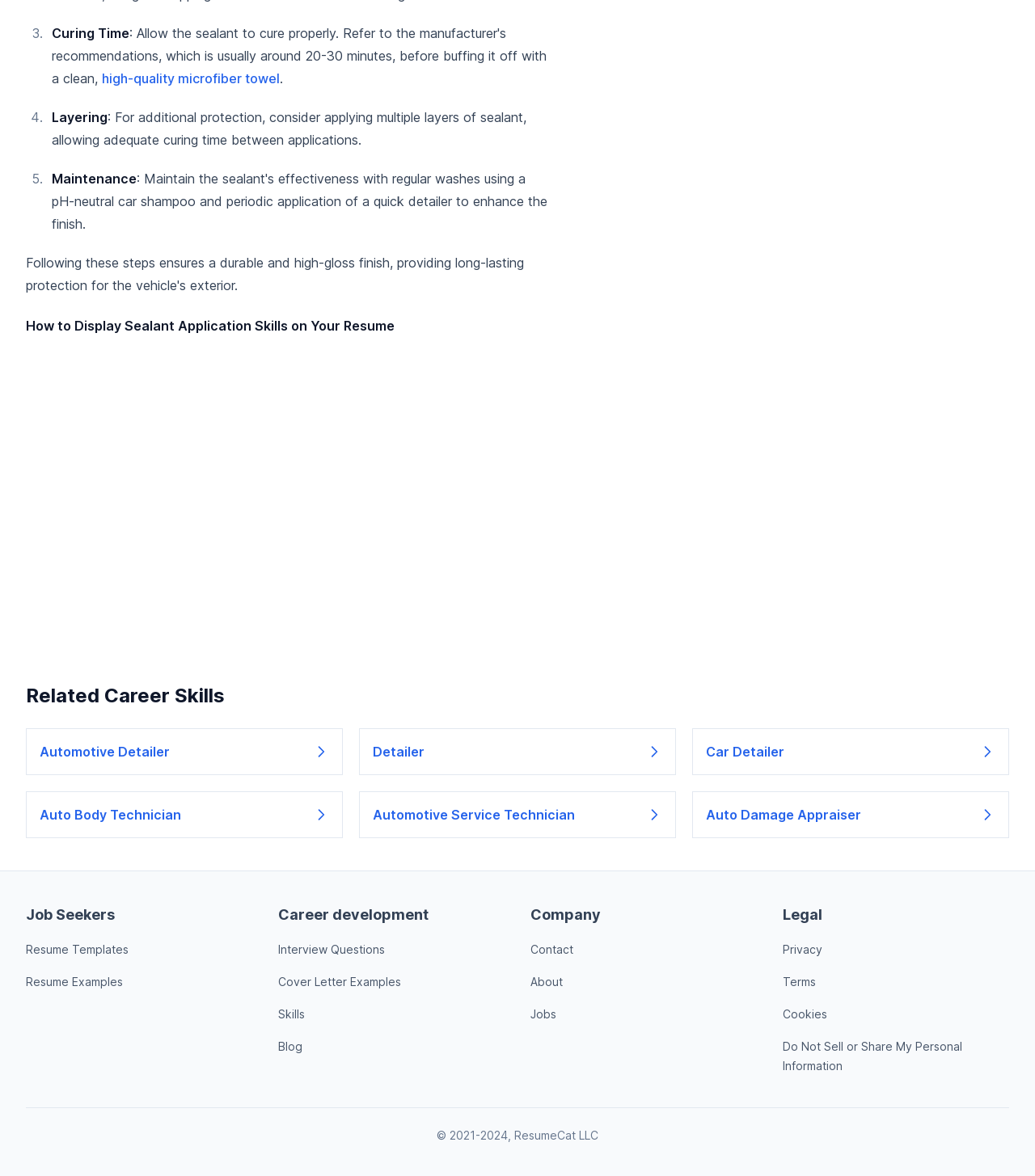From the given element description: "Interview Questions", find the bounding box for the UI element. Provide the coordinates as four float numbers between 0 and 1, in the order [left, top, right, bottom].

[0.269, 0.801, 0.372, 0.813]